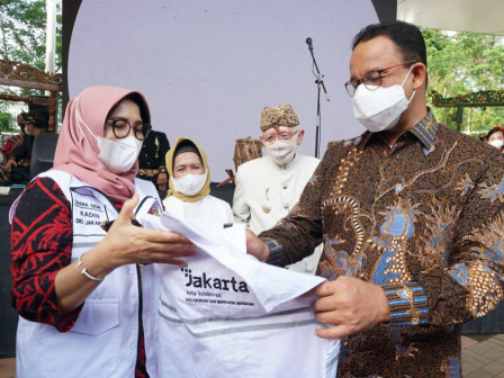Please examine the image and answer the question with a detailed explanation:
What is the purpose of the event?

The event captures a significant gesture of collaboration or support, possibly related to community welfare or a government initiative, reflecting Jakarta's commitment to civic engagement and public health.